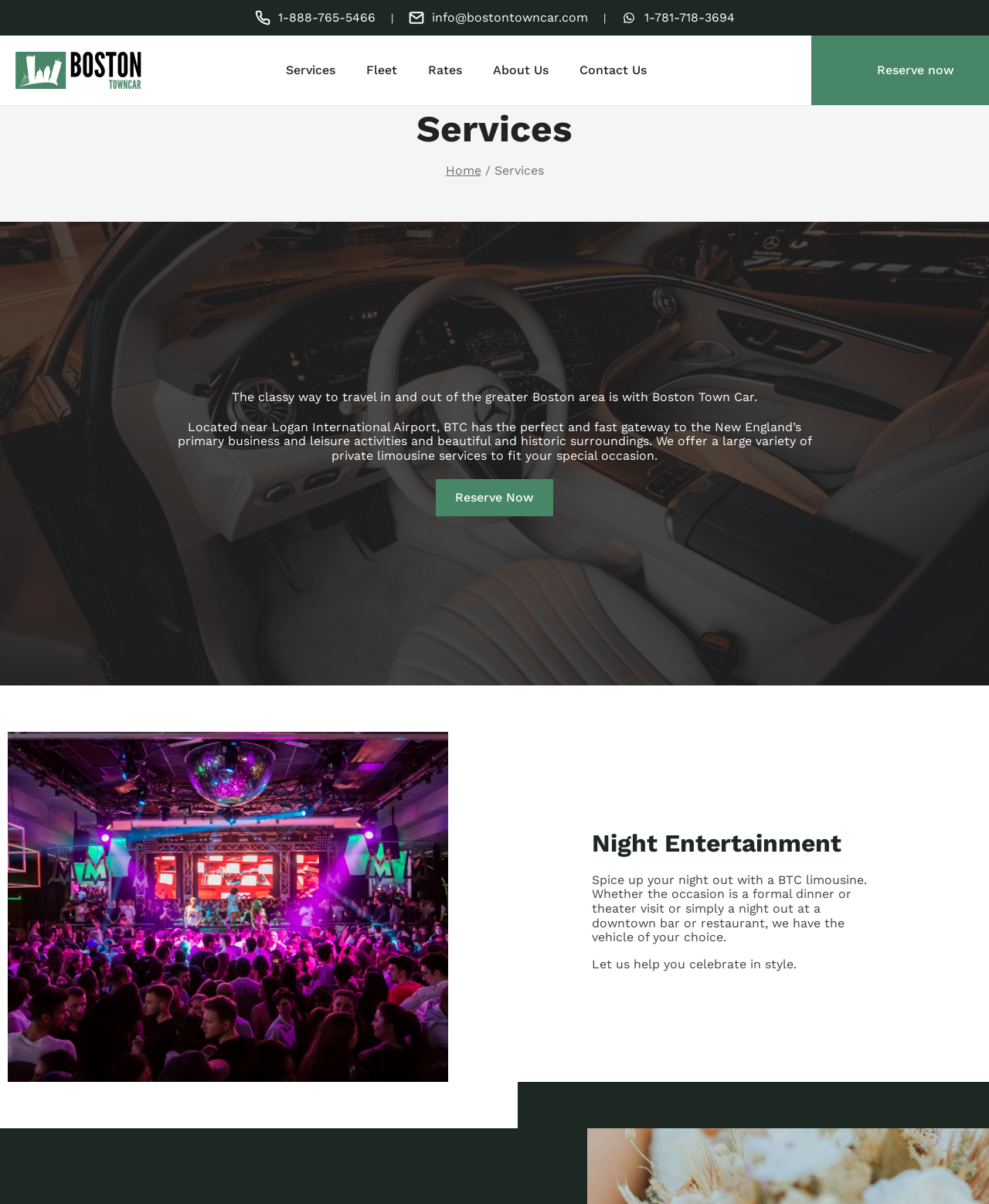Find and provide the bounding box coordinates for the UI element described with: "parent_node: Services".

[0.008, 0.04, 0.151, 0.076]